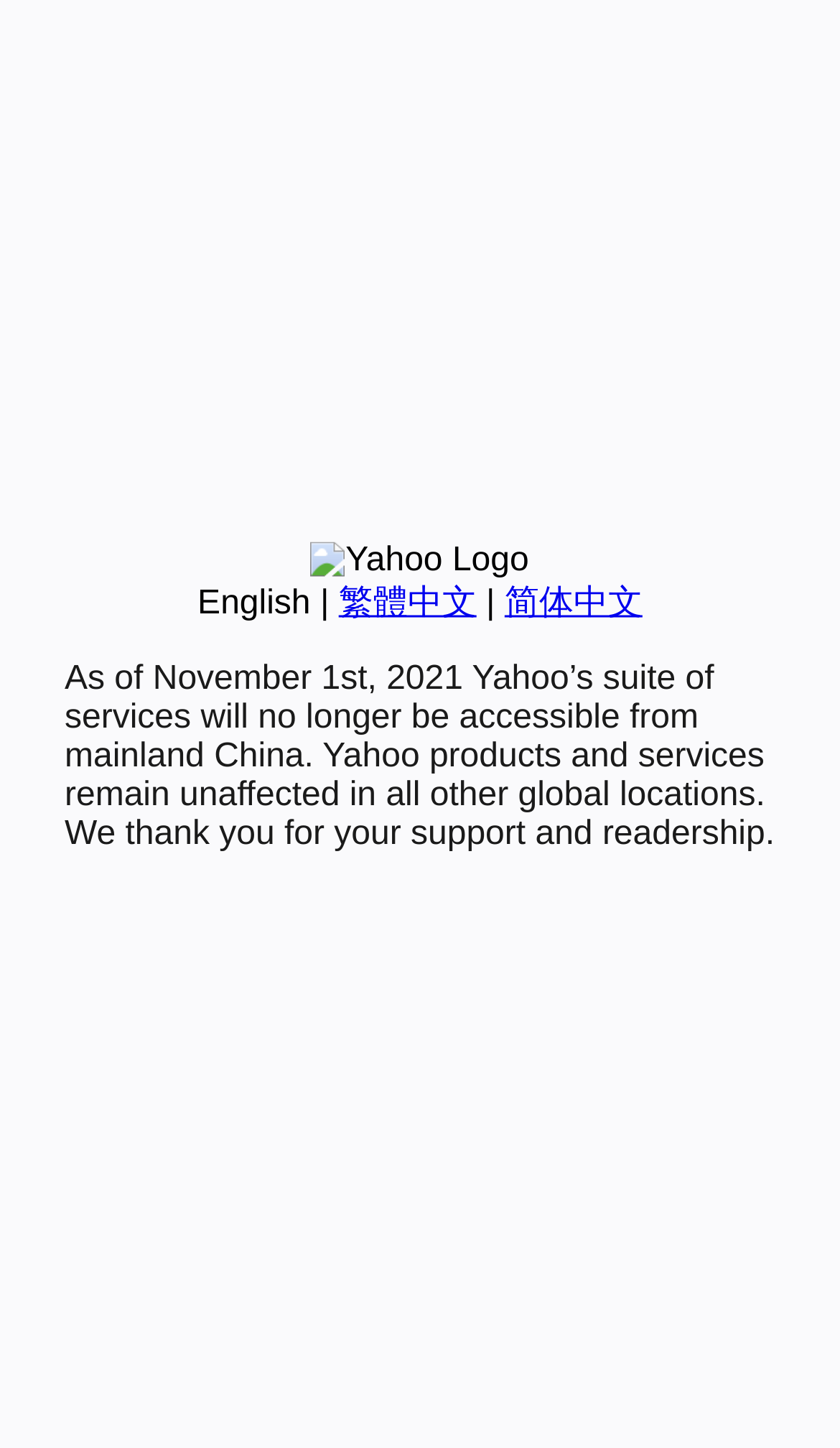Predict the bounding box of the UI element based on the description: "繁體中文". The coordinates should be four float numbers between 0 and 1, formatted as [left, top, right, bottom].

[0.403, 0.404, 0.567, 0.429]